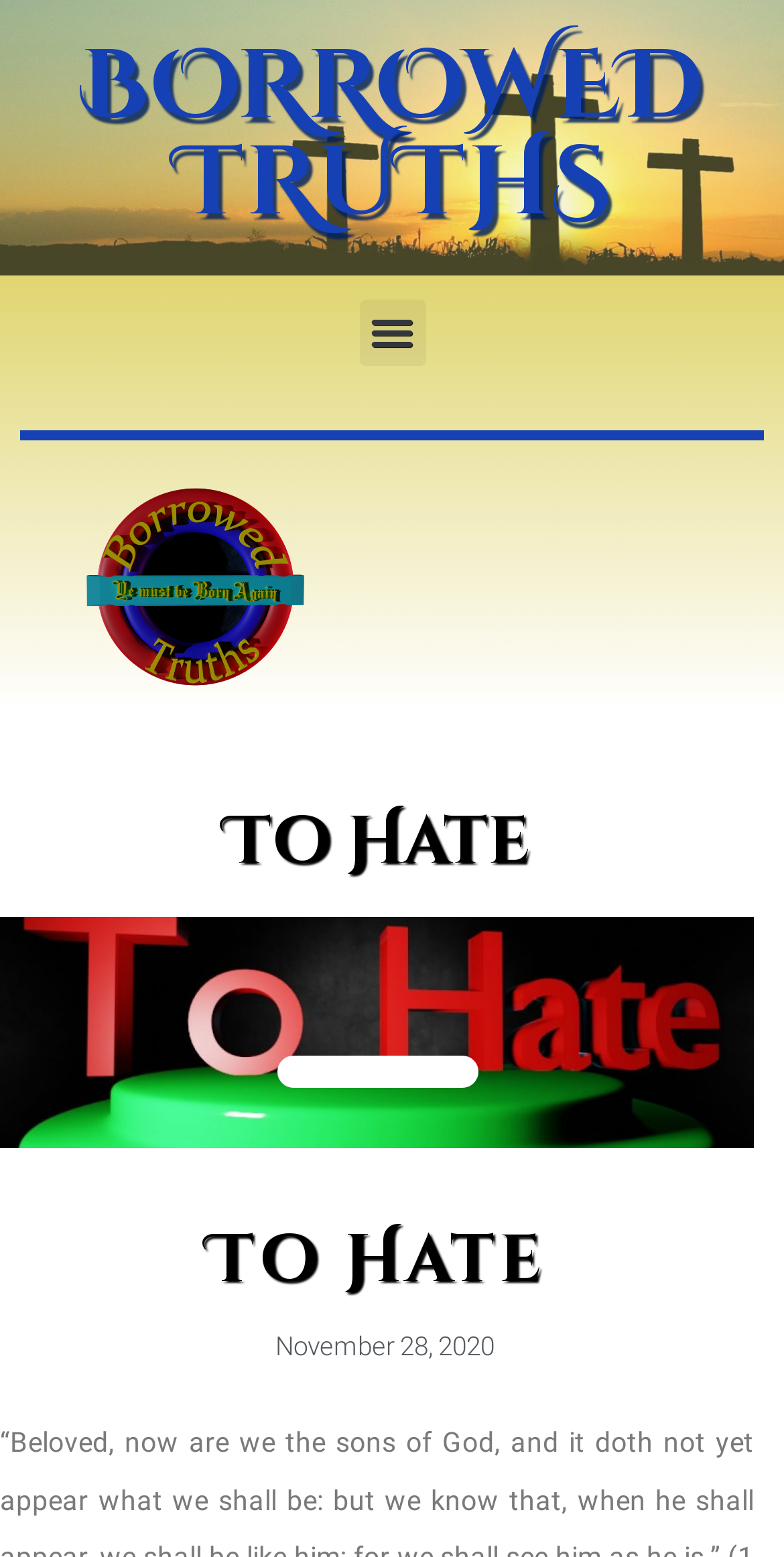Explain the features and main sections of the webpage comprehensively.

The webpage is titled "To Hate – Borrowed Truths" and features a prominent heading "BORROWED TRUTHS" at the top. Below this heading, there is a button labeled "Menu Toggle" on the right side. 

On the left side, there is a large image labeled "image 3" that takes up most of the width. Below this image, there is a heading "To Hate" followed by another image also labeled "to hate". 

Further down, there is an image labeled "Picture of Borrowed Truths" positioned to the right of the center. Below this image, there is another heading "To Hate" followed by a link labeled "November 28, 2020" on the right side, which contains a time element.